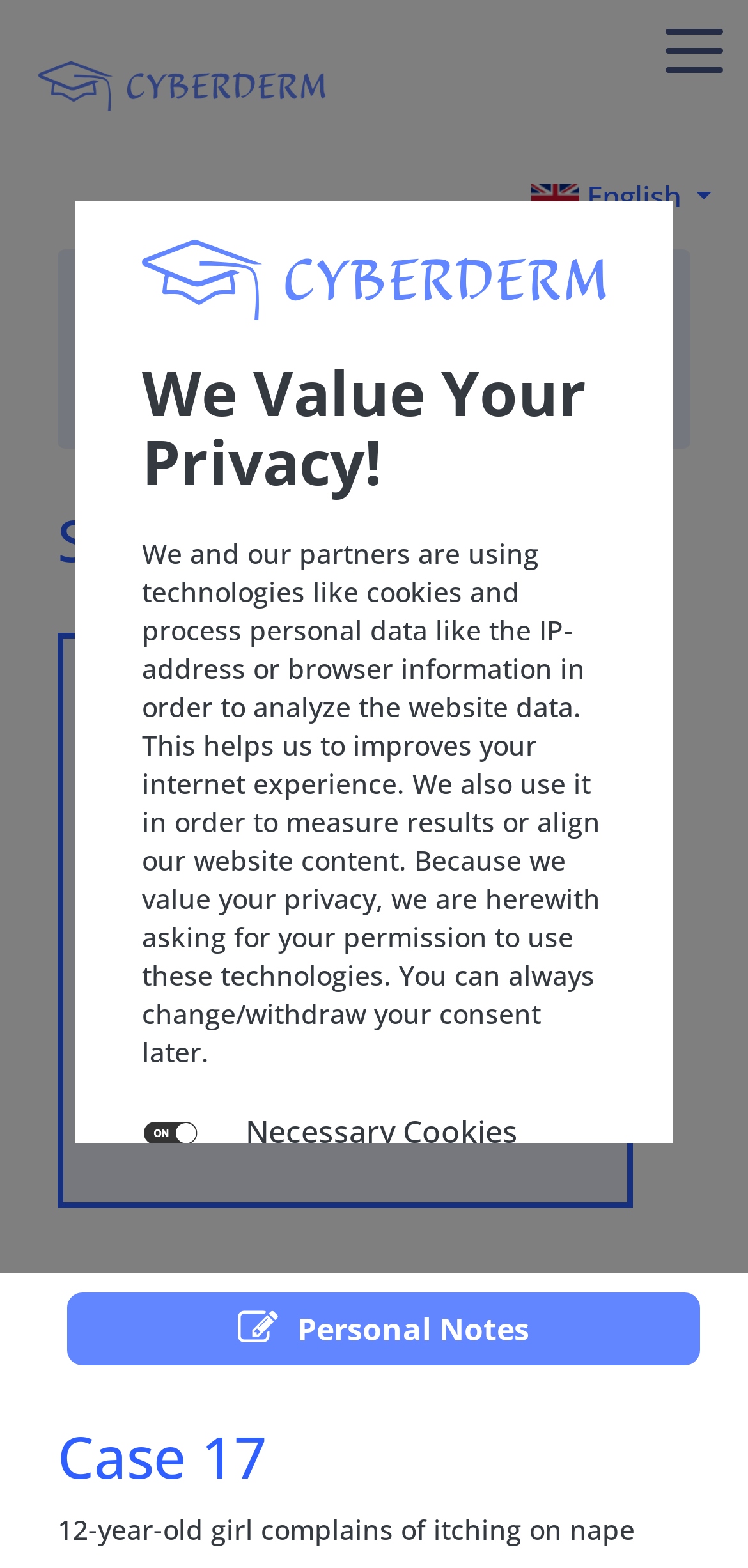Given the element description, predict the bounding box coordinates in the format (top-left x, top-left y, bottom-right x, bottom-right y). Make sure all values are between 0 and 1. Here is the element description: alt="Cyberderm logo" title="Cyberderm logo"

[0.051, 0.05, 0.436, 0.077]